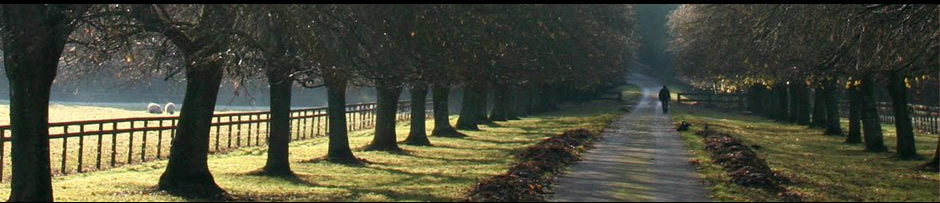Create a vivid and detailed description of the image.

A tranquil scene unfolds along a picturesque tree-lined path, inviting viewers to contemplate its serene beauty. The well-maintained dirt road stretches into the distance, bordered by a rustic wooden fence that enhances its charm. Lush grass lines the pathway, with dappled sunlight filtering through the bare branches of the trees overhead, creating a gentle interplay of light and shadow. The atmospheric mist that lingers in the background adds a layer of mystique to the landscape. A solitary figure walks along the path, accompanied by a few distant sheep grazing peacefully in the field, encapsulating a moment of quiet reflection in nature. This image beautifully complements the themes of exploration and introspection found in "The Gospel According to Job," a work by Paul M. Dubuc, hinting at a journey both literal and metaphorical through life's challenges.